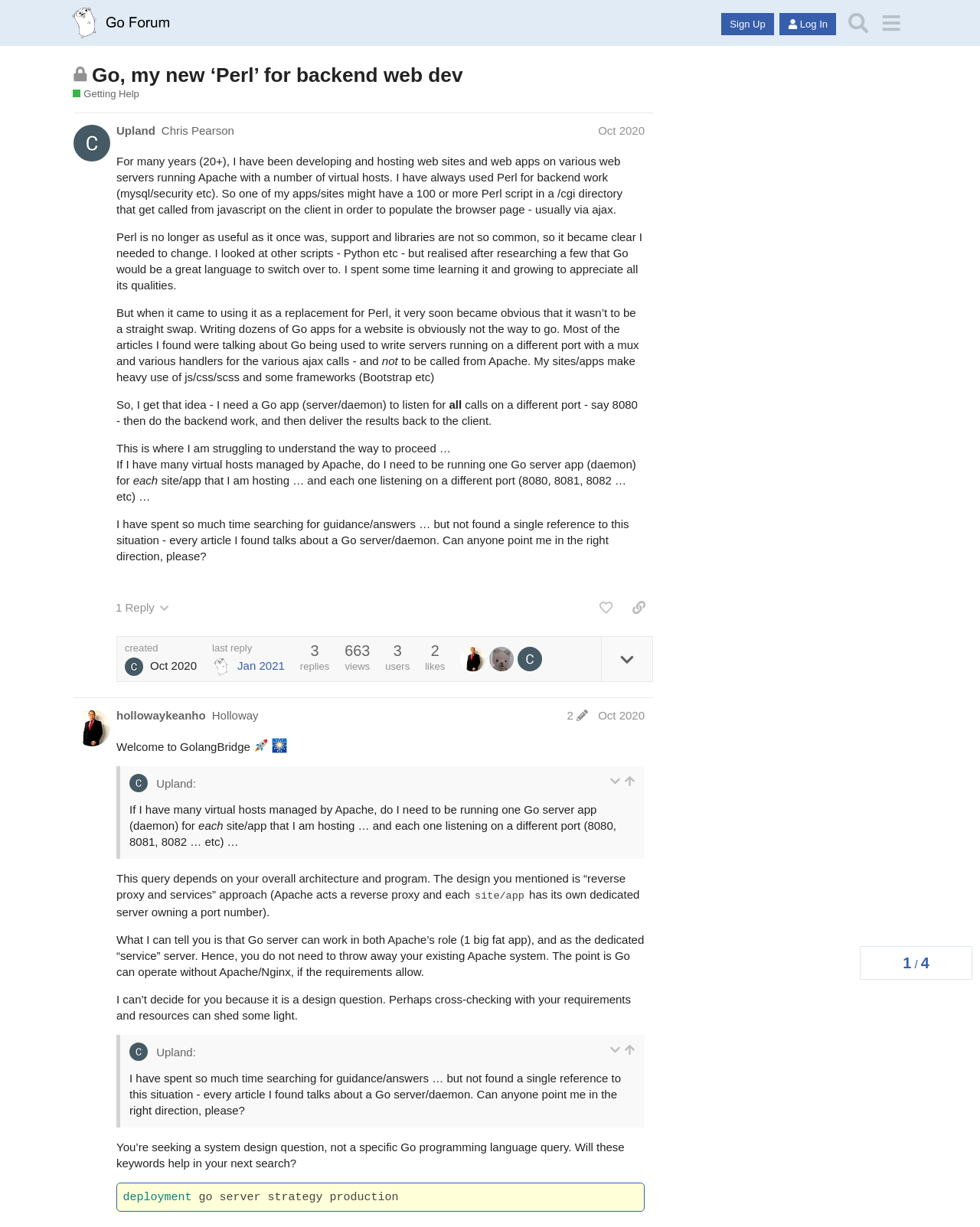Determine the bounding box coordinates of the region that needs to be clicked to achieve the task: "Log In".

[0.795, 0.011, 0.853, 0.029]